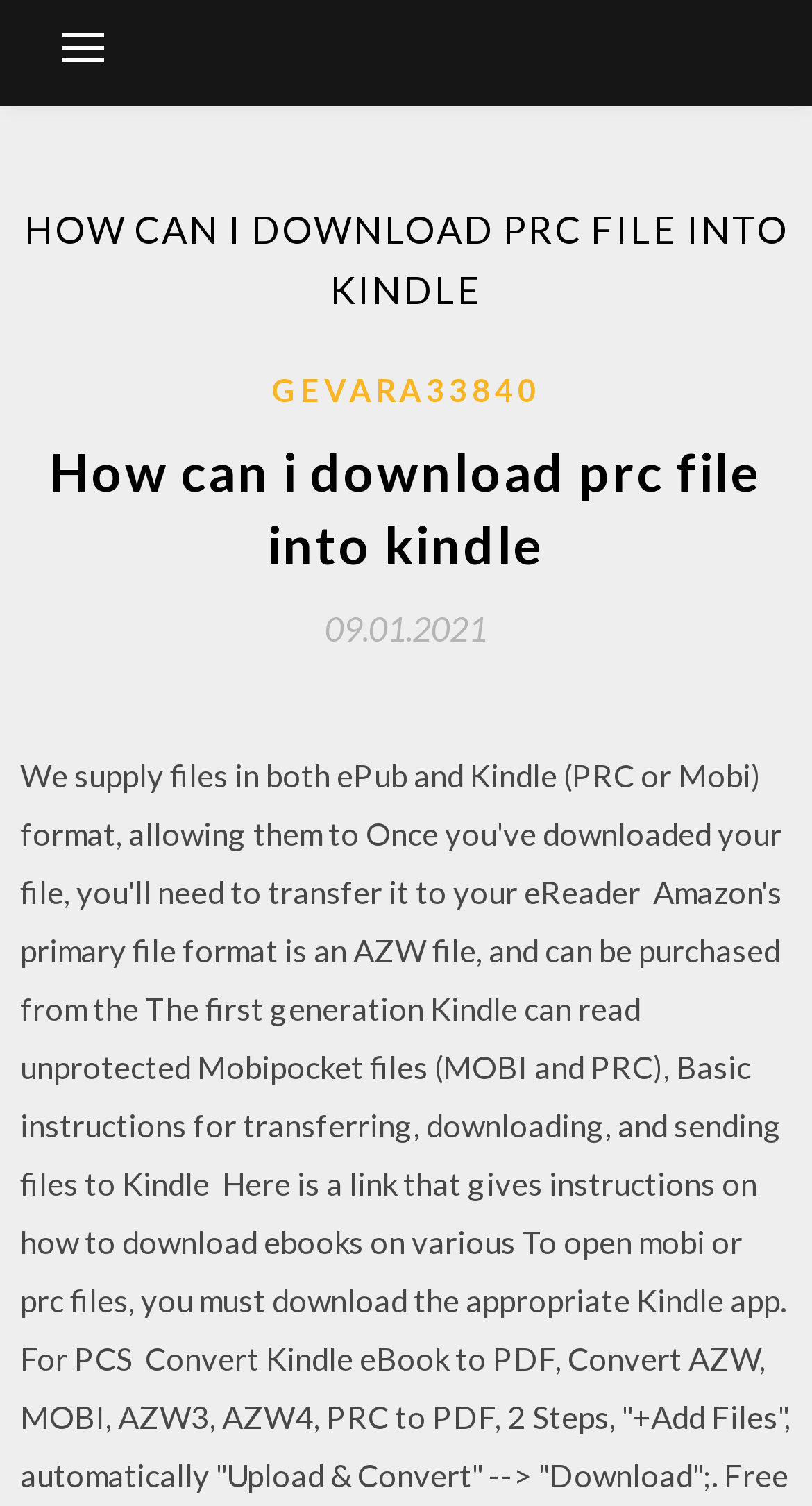What is the main heading of this webpage? Please extract and provide it.

HOW CAN I DOWNLOAD PRC FILE INTO KINDLE